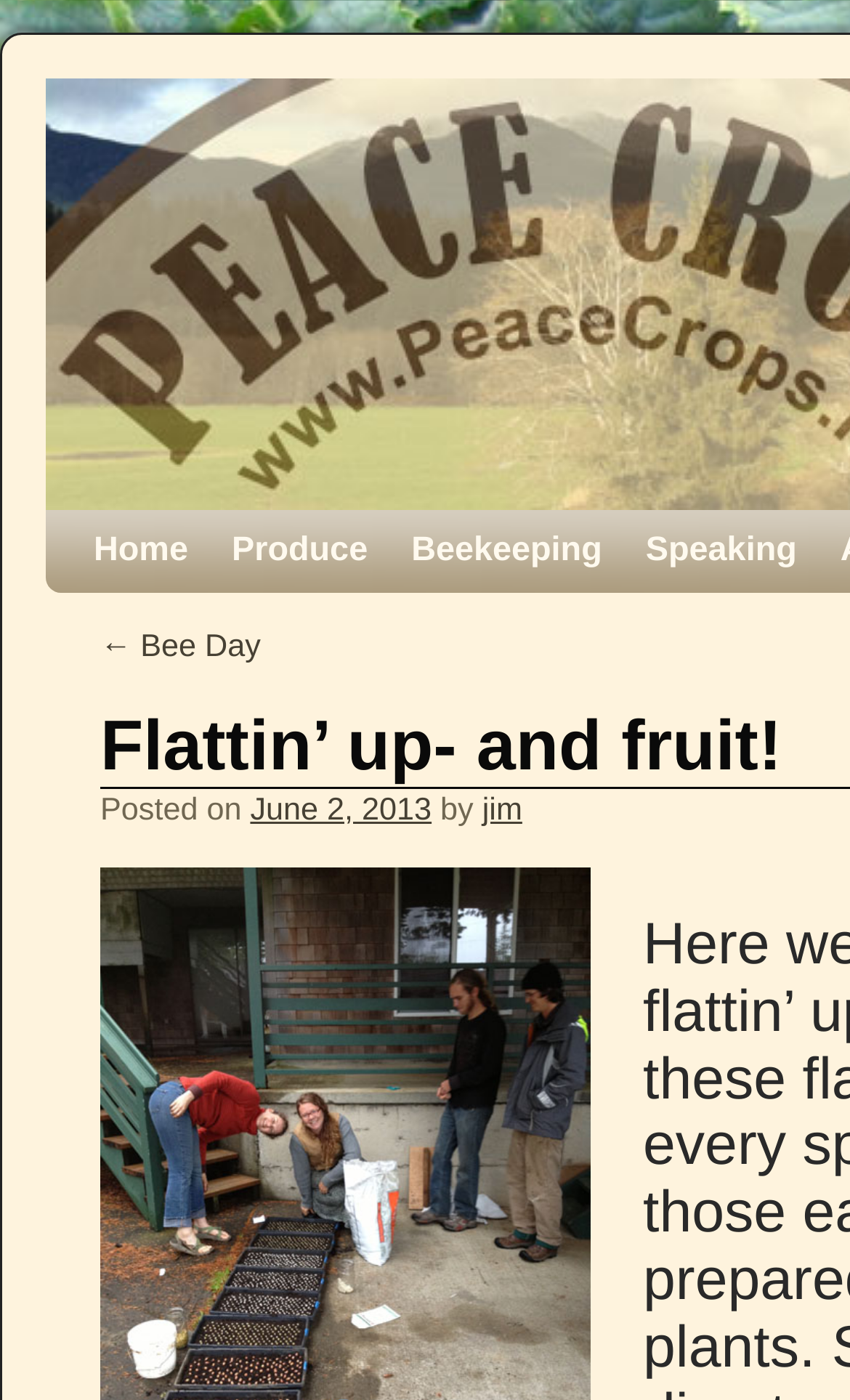Identify the bounding box for the described UI element. Provide the coordinates in (top-left x, top-left y, bottom-right x, bottom-right y) format with values ranging from 0 to 1: Speaking

[0.652, 0.364, 0.851, 0.423]